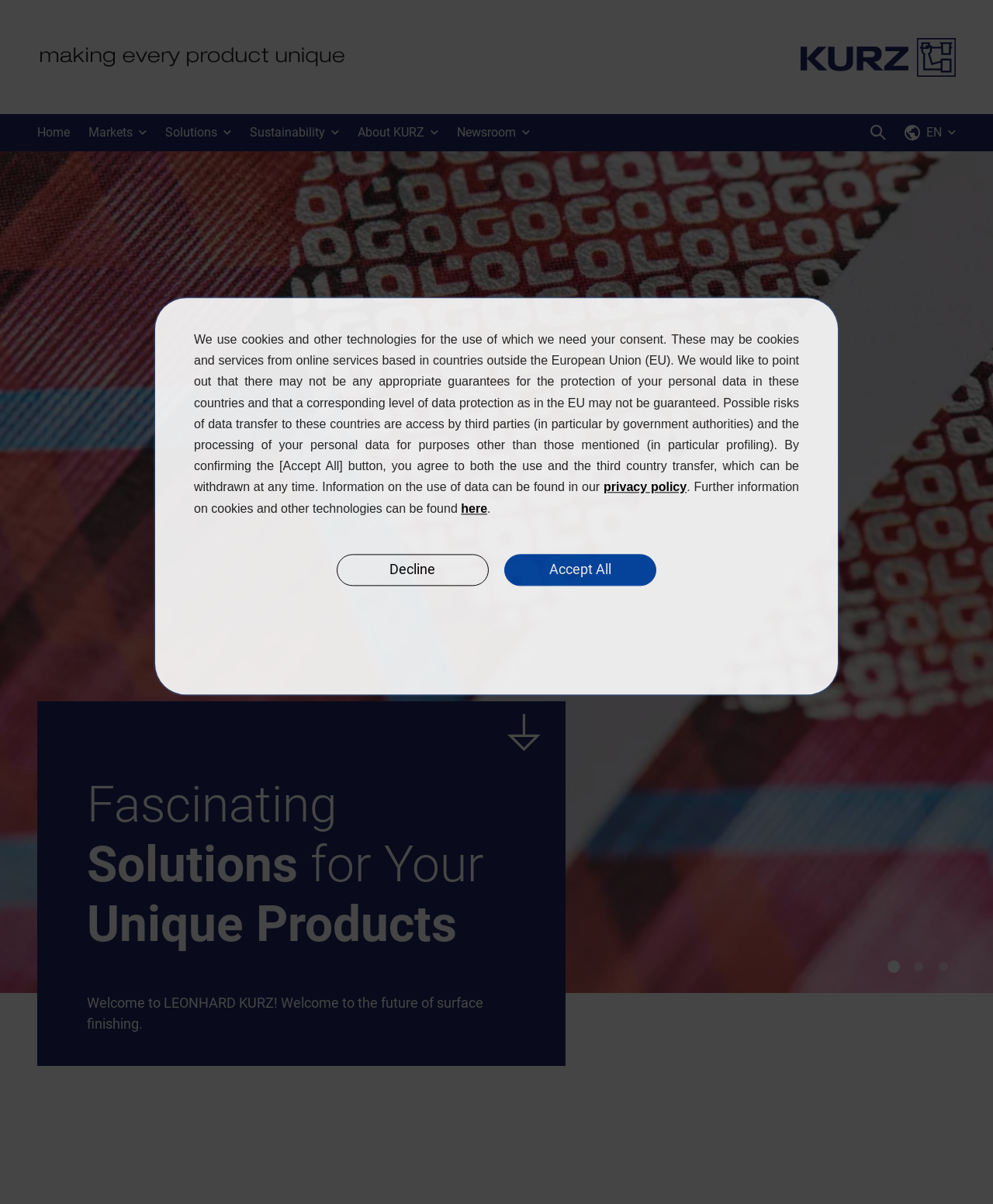Please find the bounding box coordinates of the element that you should click to achieve the following instruction: "Search for something". The coordinates should be presented as four float numbers between 0 and 1: [left, top, right, bottom].

[0.877, 0.097, 0.892, 0.123]